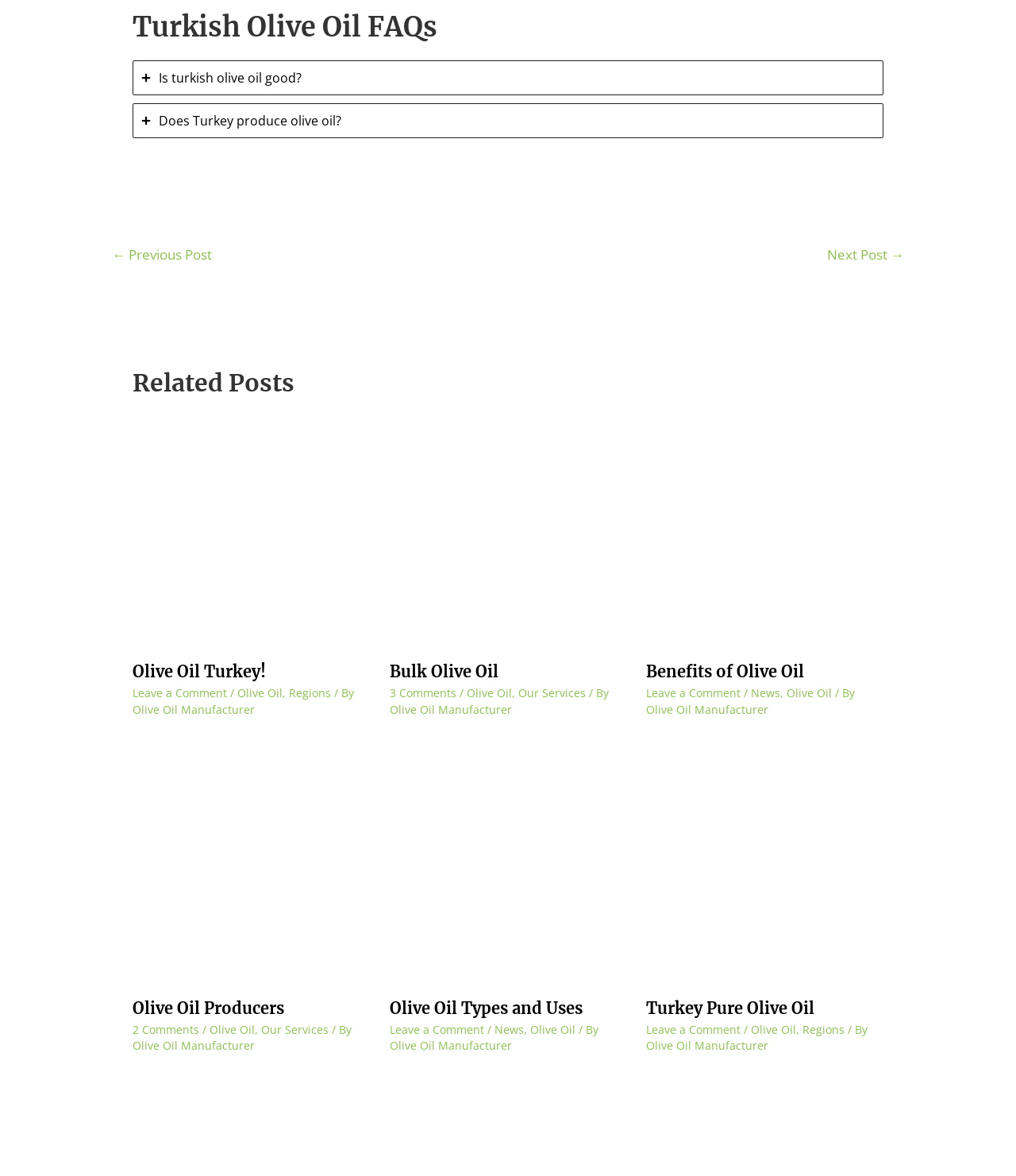Specify the bounding box coordinates of the element's region that should be clicked to achieve the following instruction: "Click on the 'Benefits of Olive Oil' link". The bounding box coordinates consist of four float numbers between 0 and 1, in the format [left, top, right, bottom].

[0.636, 0.563, 0.792, 0.58]